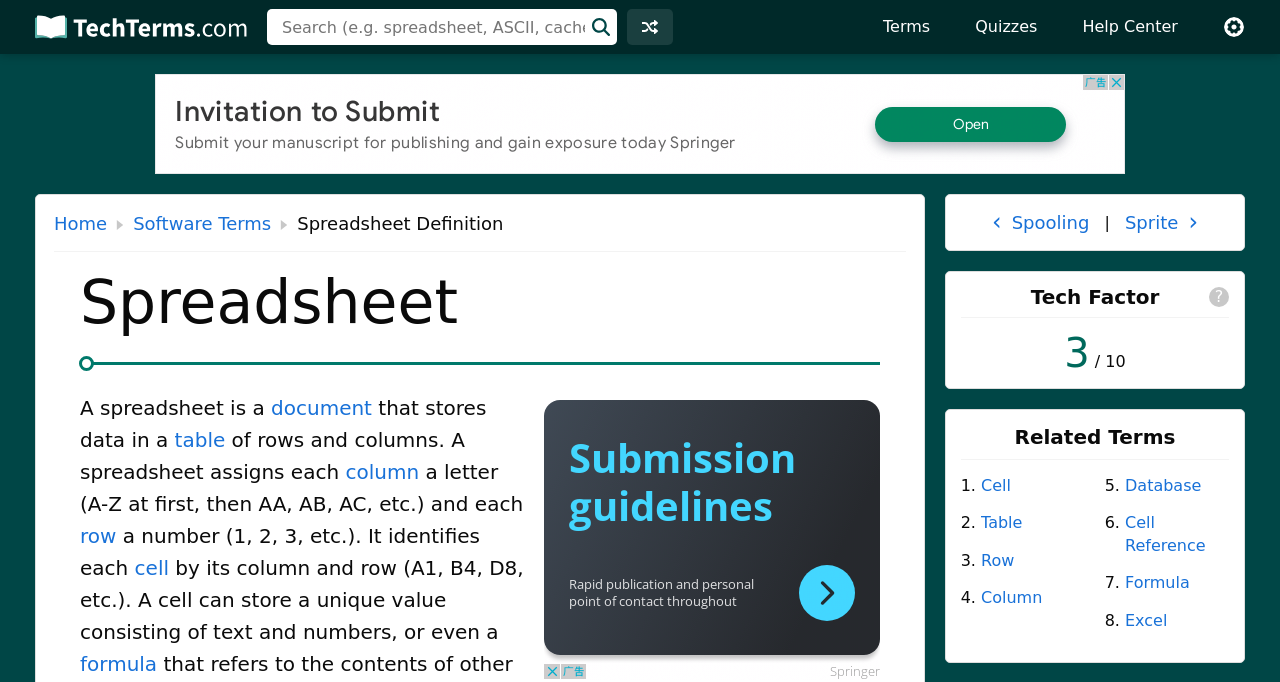Determine the bounding box coordinates for the UI element described. Format the coordinates as (top-left x, top-left y, bottom-right x, bottom-right y) and ensure all values are between 0 and 1. Element description: Software Terms

[0.104, 0.301, 0.212, 0.354]